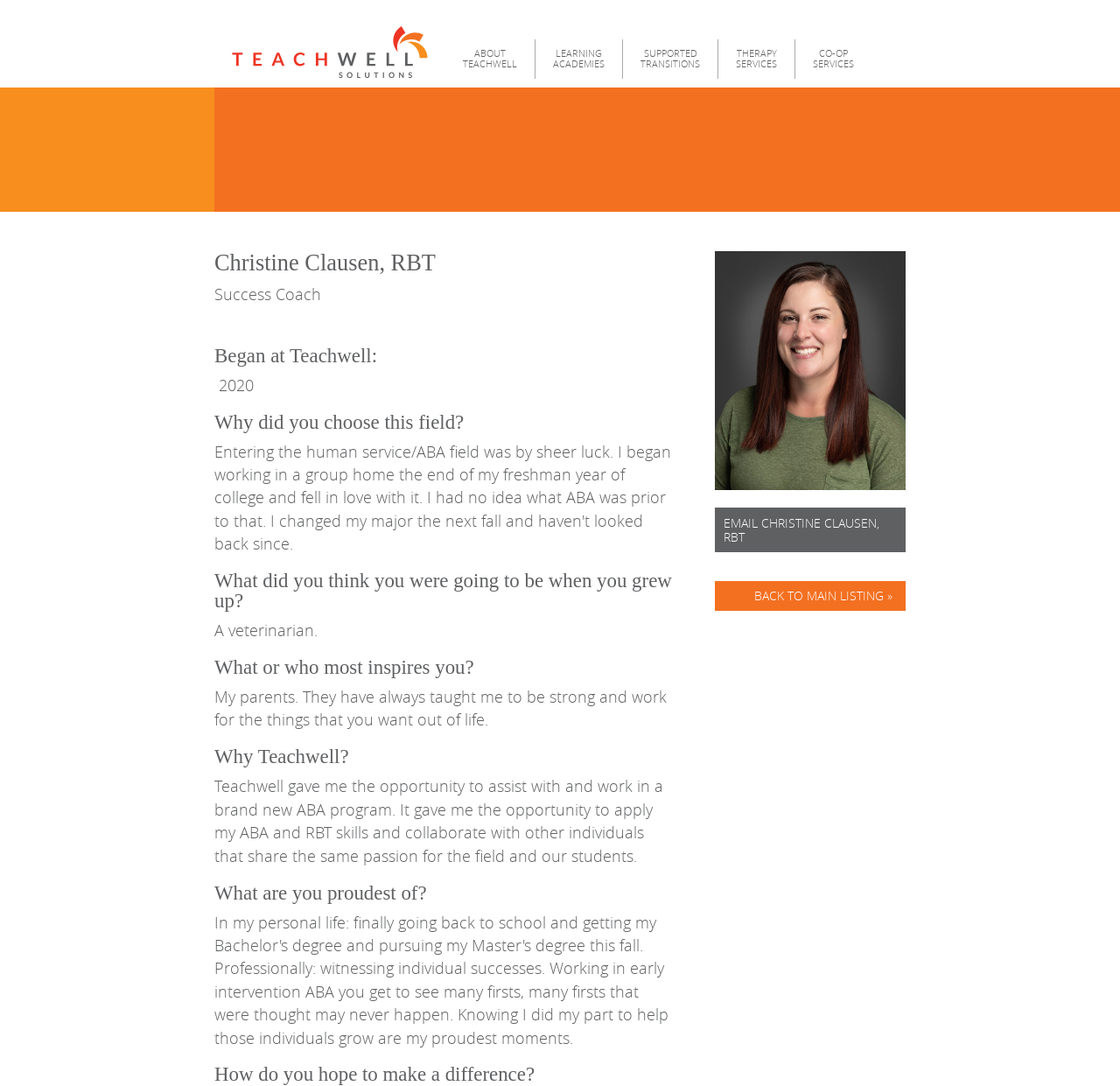Consider the image and give a detailed and elaborate answer to the question: 
What is Christine Clausen's inspiration?

According to the webpage, Christine Clausen's inspiration comes from her parents, as stated in the static text 'My parents. They have always taught me to be strong and work for the things that you want out of life'.